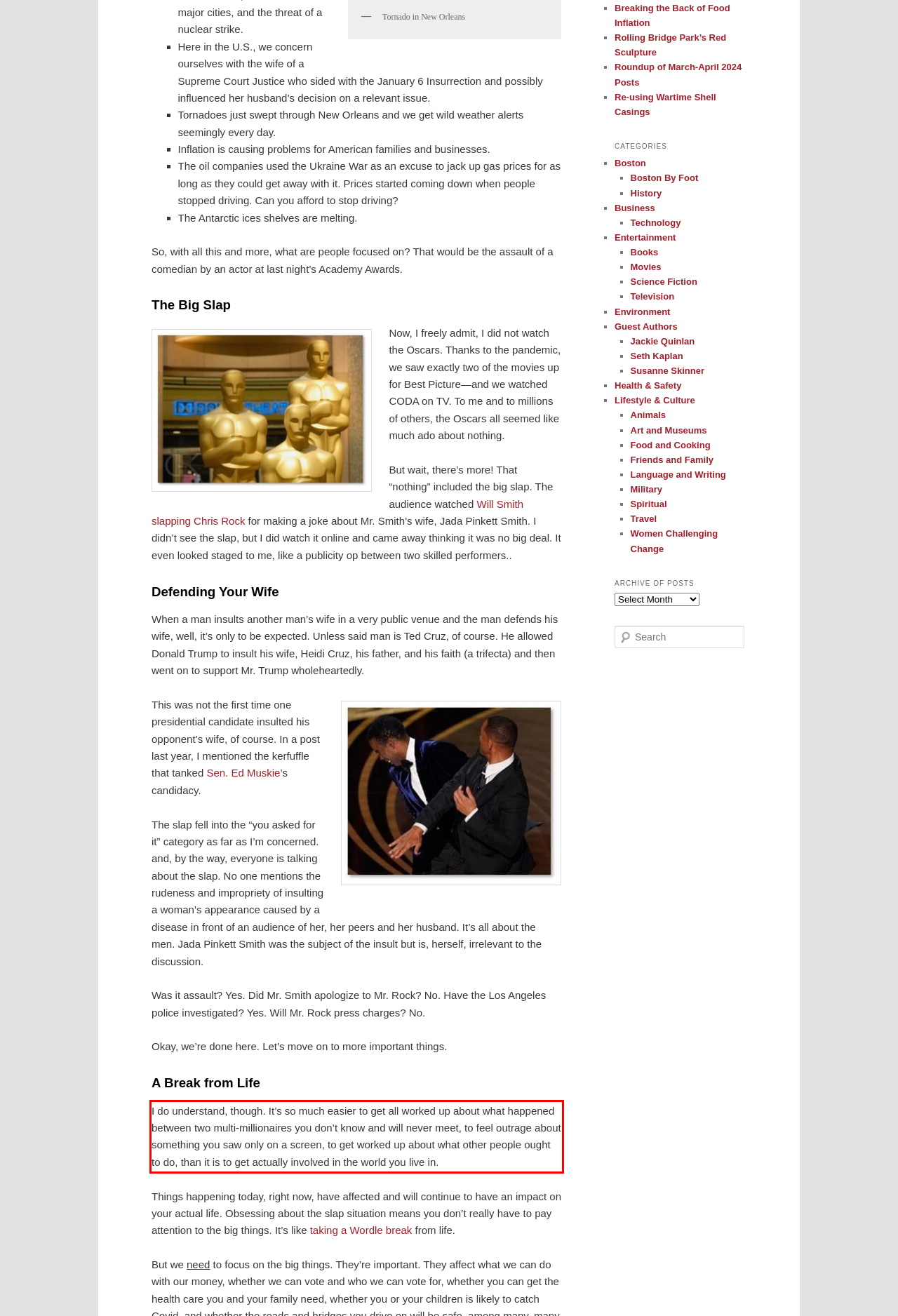Using the provided webpage screenshot, recognize the text content in the area marked by the red bounding box.

I do understand, though. It’s so much easier to get all worked up about what happened between two multi-millionaires you don’t know and will never meet, to feel outrage about something you saw only on a screen, to get worked up about what other people ought to do, than it is to get actually involved in the world you live in.